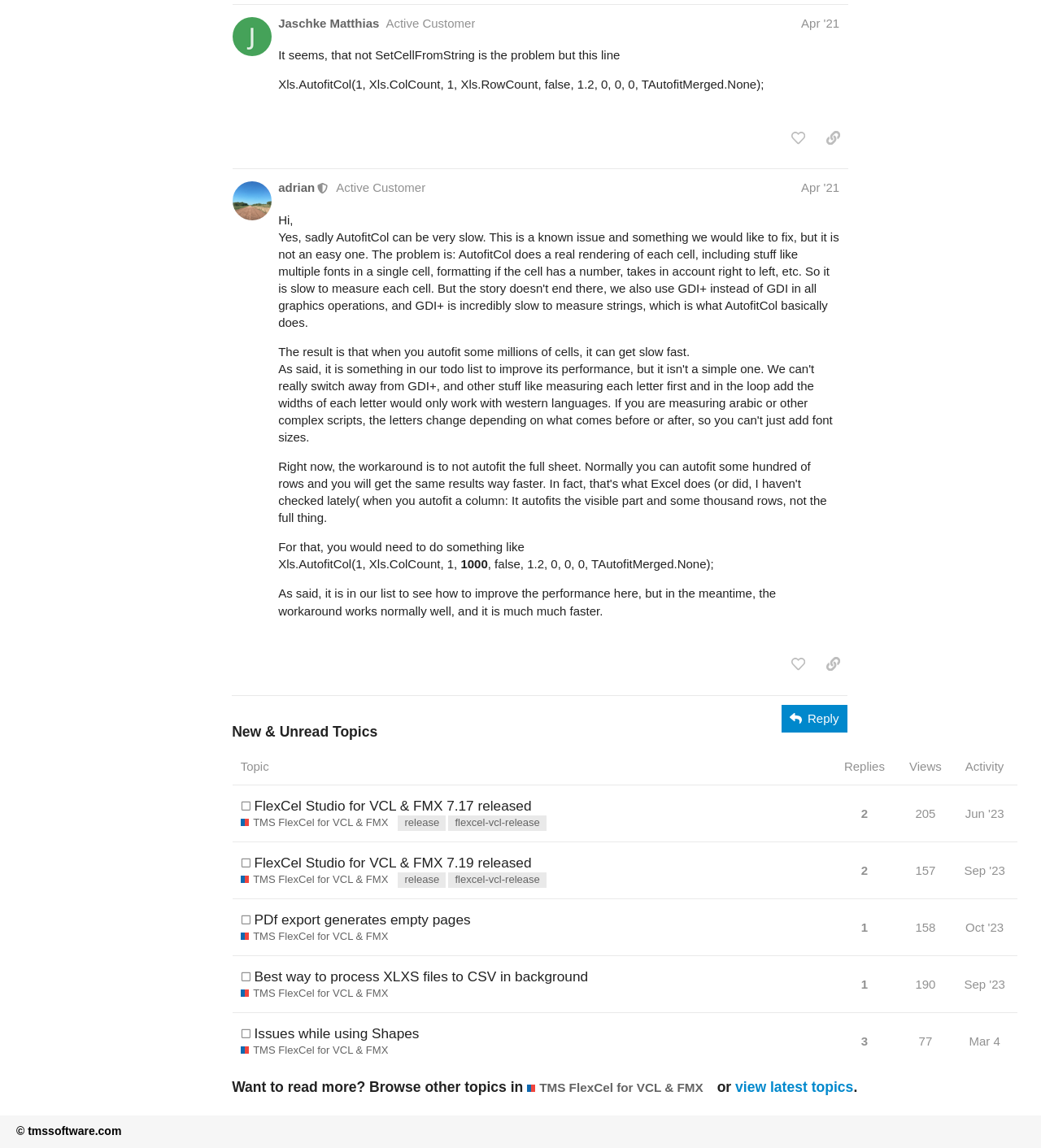Could you indicate the bounding box coordinates of the region to click in order to complete this instruction: "Sort topics by replies".

[0.801, 0.652, 0.86, 0.684]